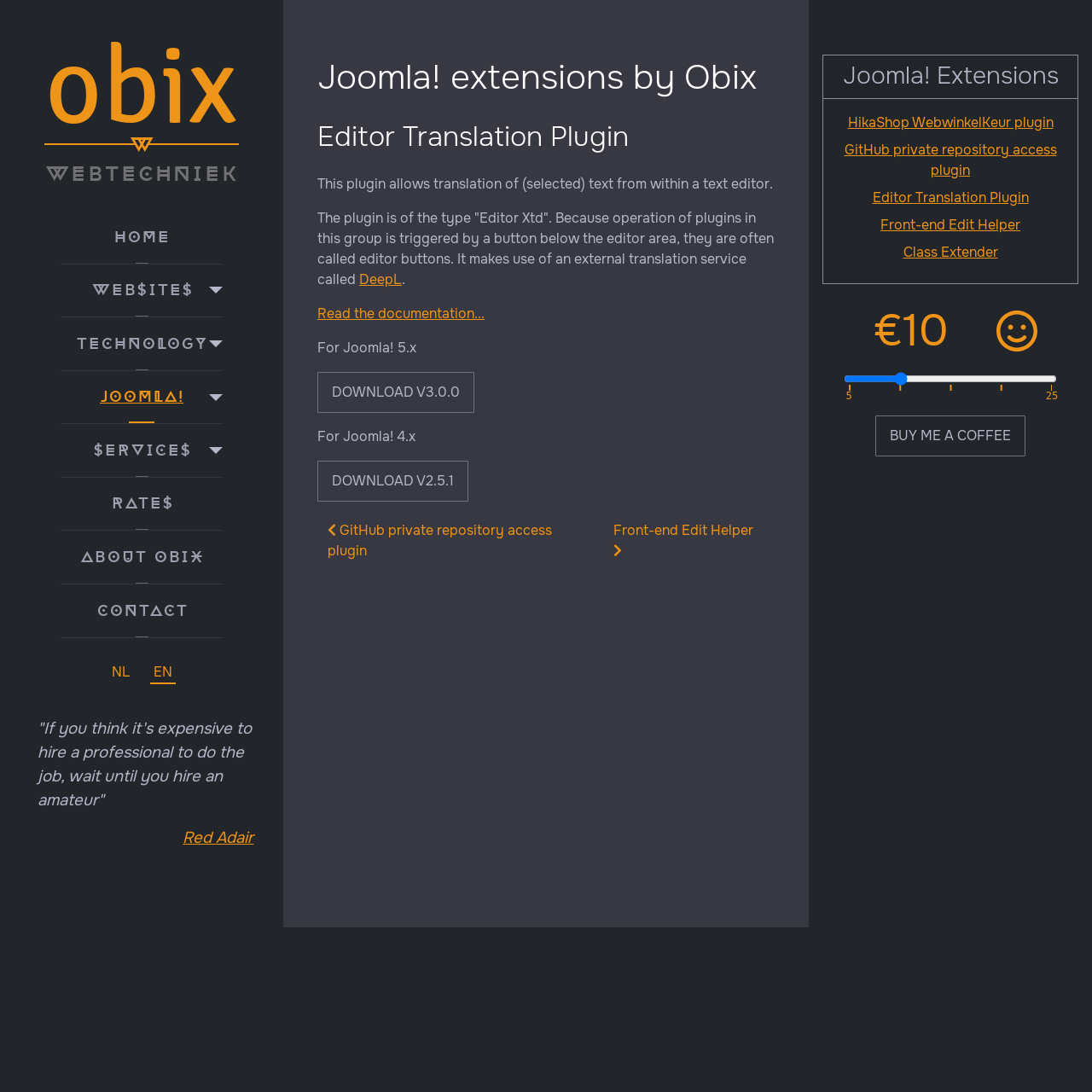Identify the coordinates of the bounding box for the element that must be clicked to accomplish the instruction: "Buy me a coffee".

[0.802, 0.38, 0.939, 0.418]